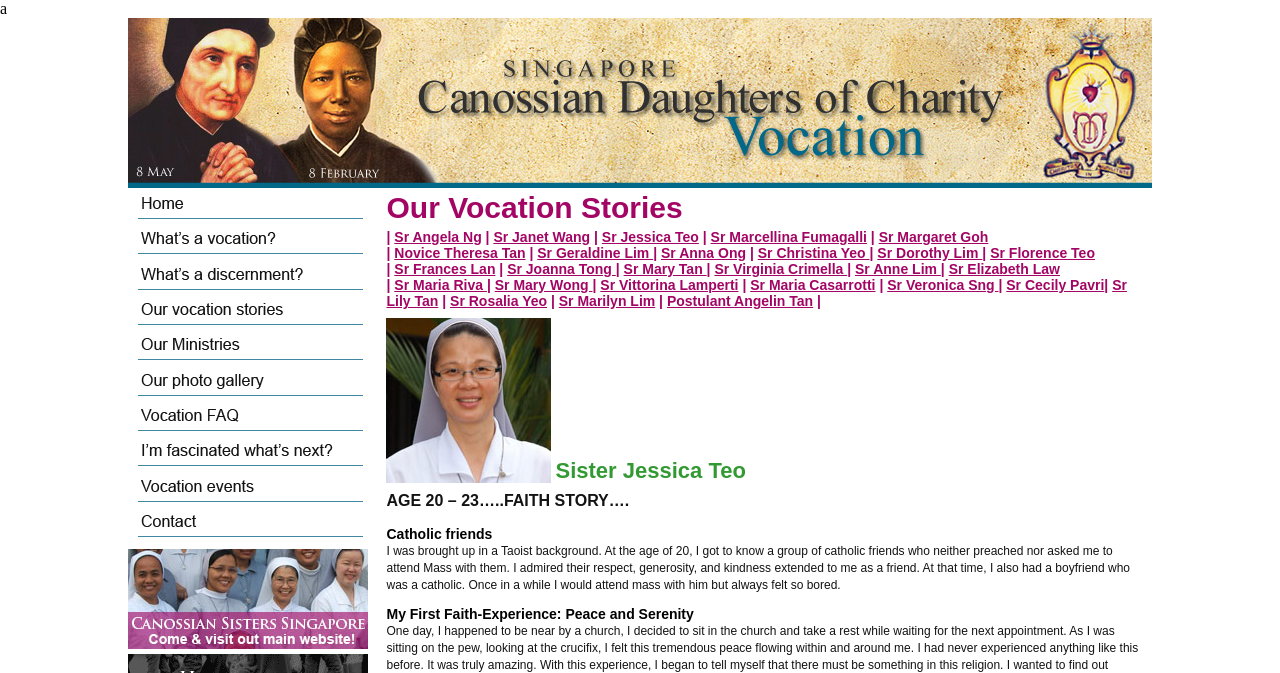Craft a detailed narrative of the webpage's structure and content.

The webpage is about Canossian Vocation in Singapore, specifically showcasing "Our Vocation Stories". At the top, there is a navigation bar with a "Back to homepage" link, accompanied by a small image. Below this, there is a section with a heading "Our Vocation Stories" and a list of 24 links to individual vocation stories, each with a sister's name, such as Sr Angela Ng, Sr Janet Wang, and so on. These links are arranged in three rows, with vertical lines separating them.

Further down, there are three sections with images, each containing a brief story or testimonial. The first section has an image and a text describing Sr Jessica Teo's experience. The second section has an image and a text describing the author's first faith experience, titled "My First Faith-Experience: Peace and Serenity". The third section has an image, but no accompanying text.

On the right side of the page, there are three links: "What's a vocation?", "Understanding discernment", and another link without text. Each link has a small image next to it.